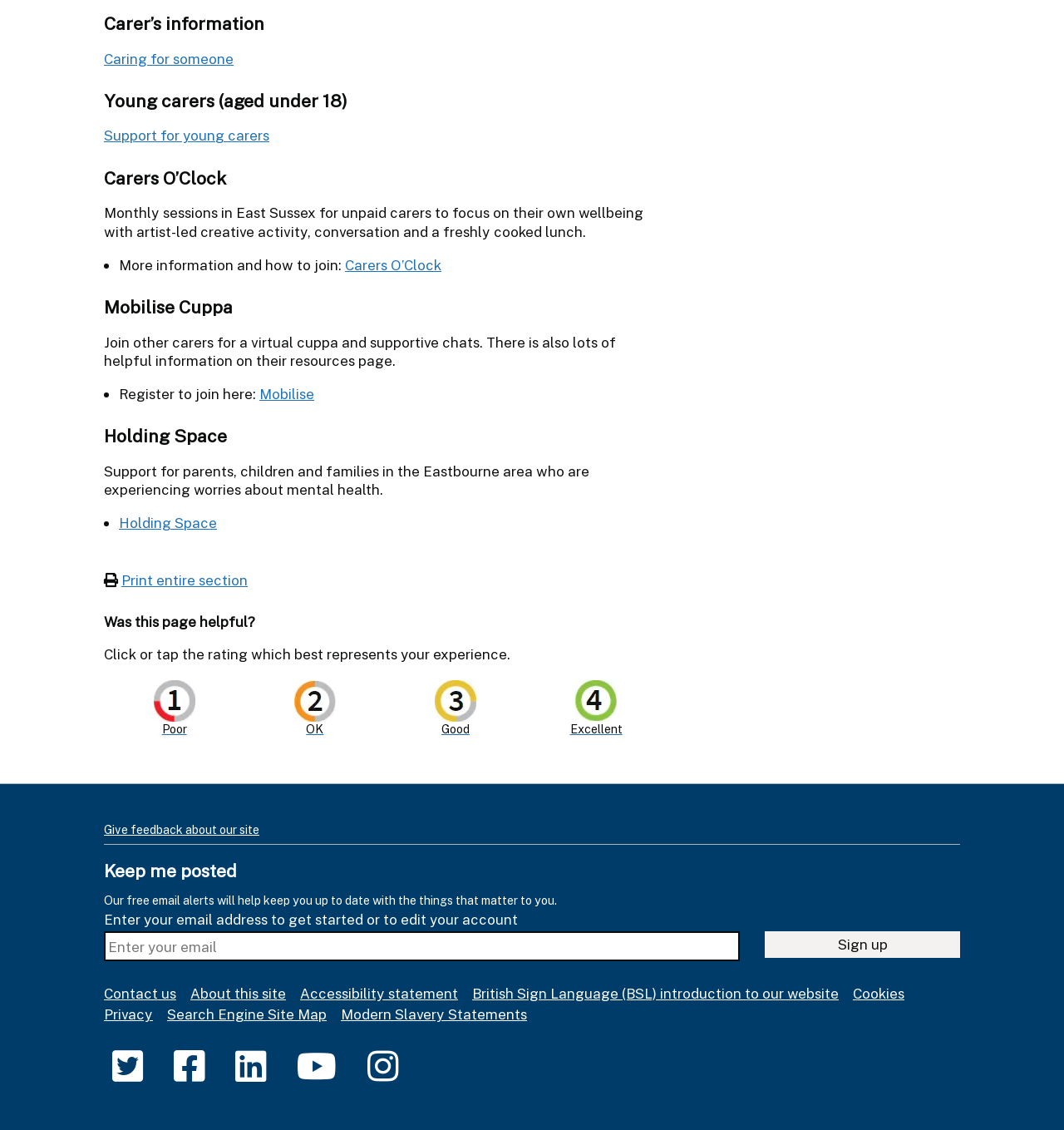Identify the bounding box of the HTML element described as: "Modern Slavery Statements".

[0.32, 0.89, 0.495, 0.905]